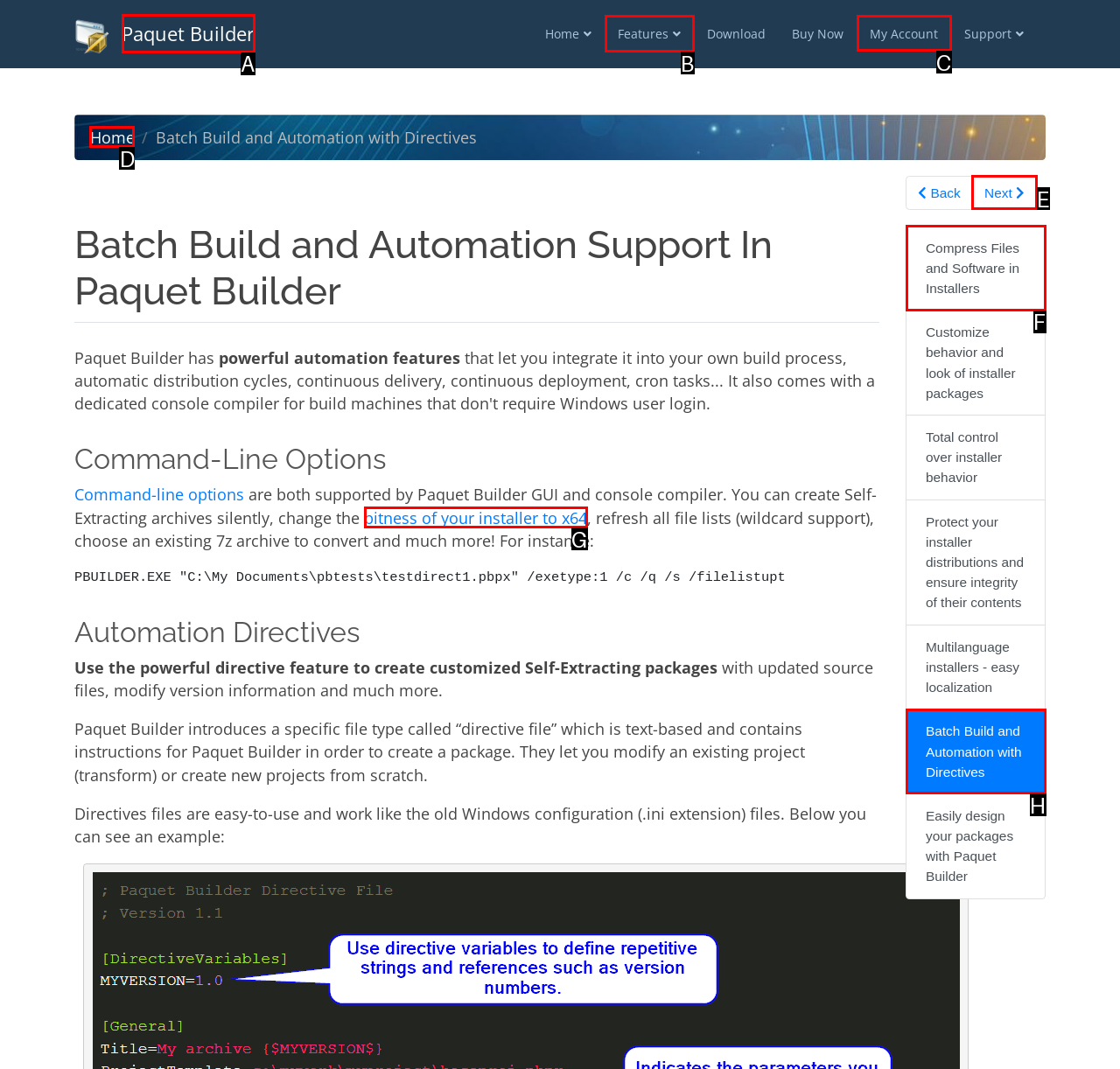Determine which HTML element fits the description: Paquet Builder. Answer with the letter corresponding to the correct choice.

A